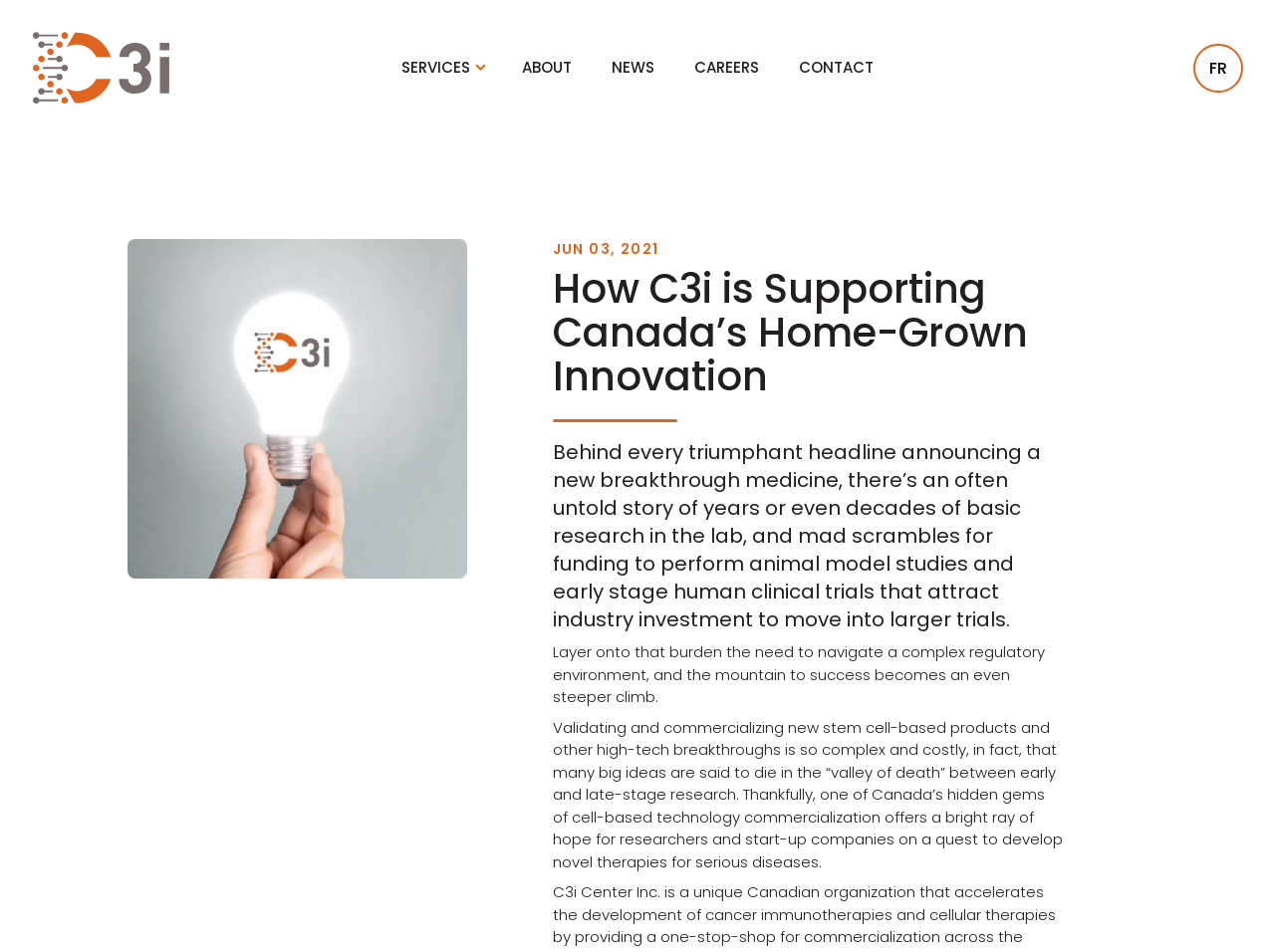Please reply to the following question with a single word or a short phrase:
What is the challenge faced by researchers and start-up companies?

Valley of death